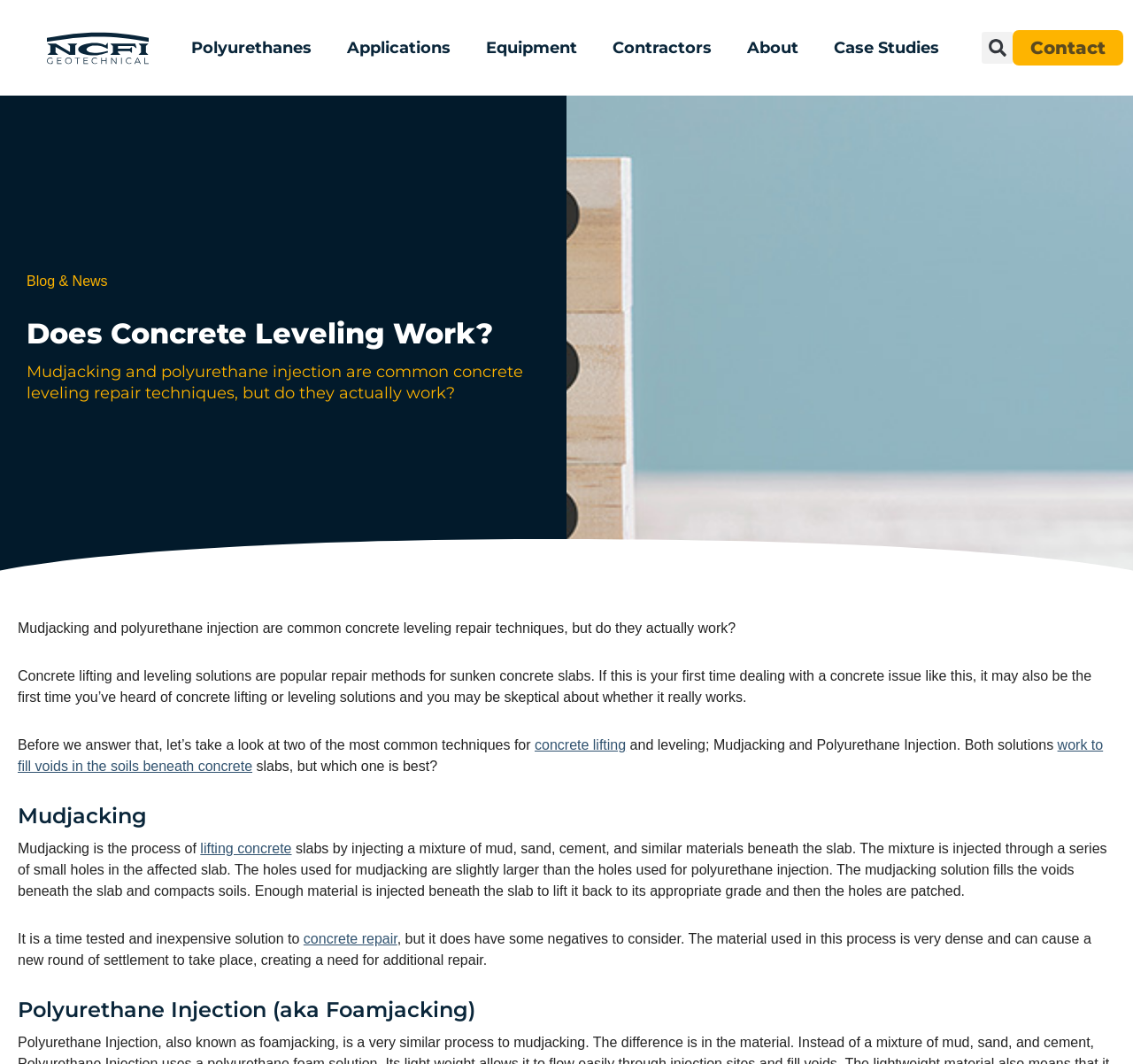What is the drawback of mudjacking?
Look at the webpage screenshot and answer the question with a detailed explanation.

The webpage states that the material used in mudjacking is very dense and can cause a new round of settlement to take place, creating a need for additional repair.